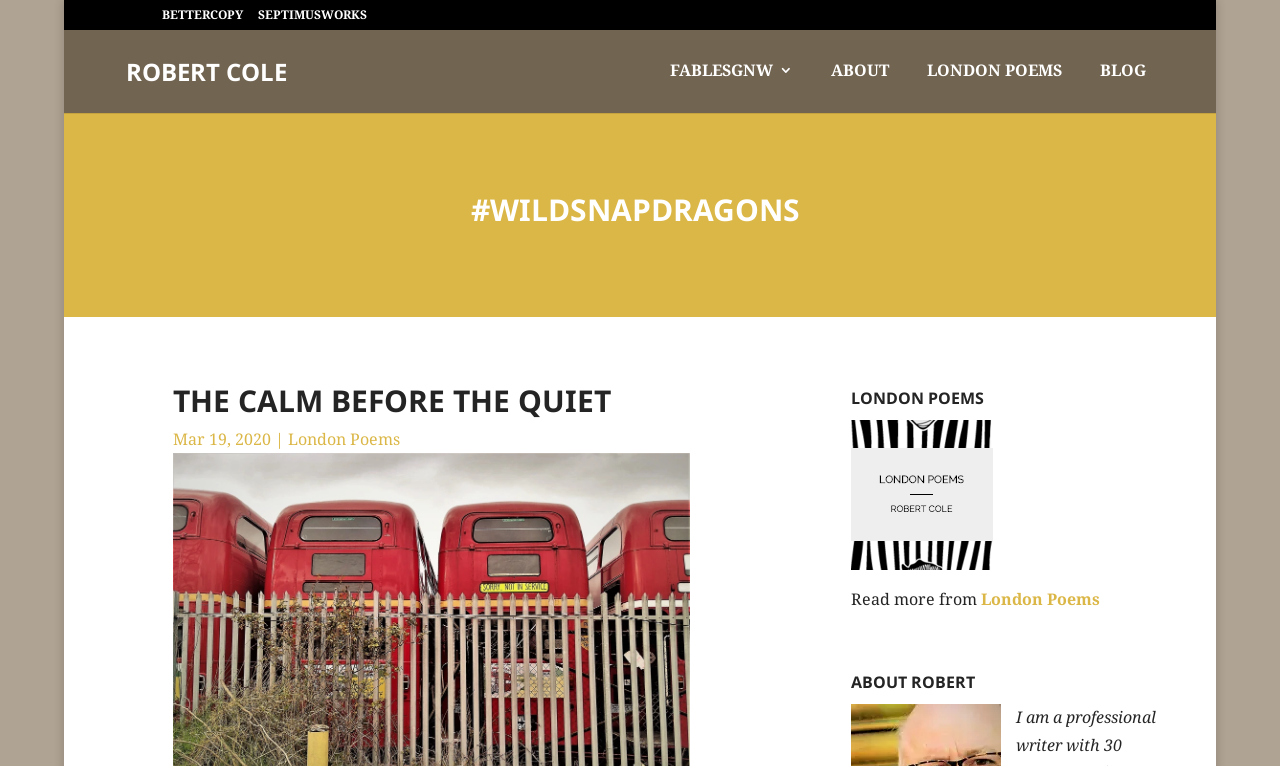Can you find the bounding box coordinates for the UI element given this description: "alt="London Poems book""? Provide the coordinates as four float numbers between 0 and 1: [left, top, right, bottom].

[0.665, 0.548, 0.905, 0.744]